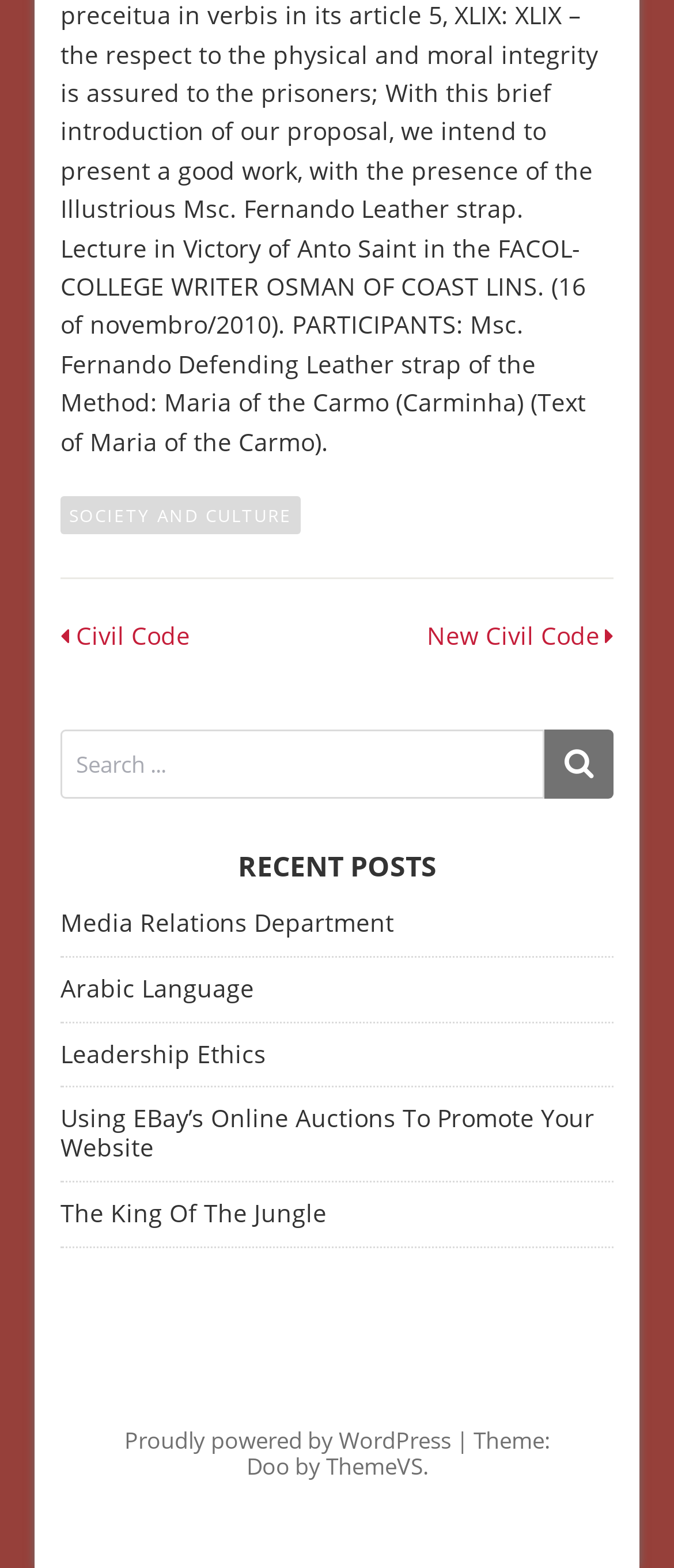Indicate the bounding box coordinates of the element that needs to be clicked to satisfy the following instruction: "Check recent posts". The coordinates should be four float numbers between 0 and 1, i.e., [left, top, right, bottom].

[0.09, 0.542, 0.91, 0.563]